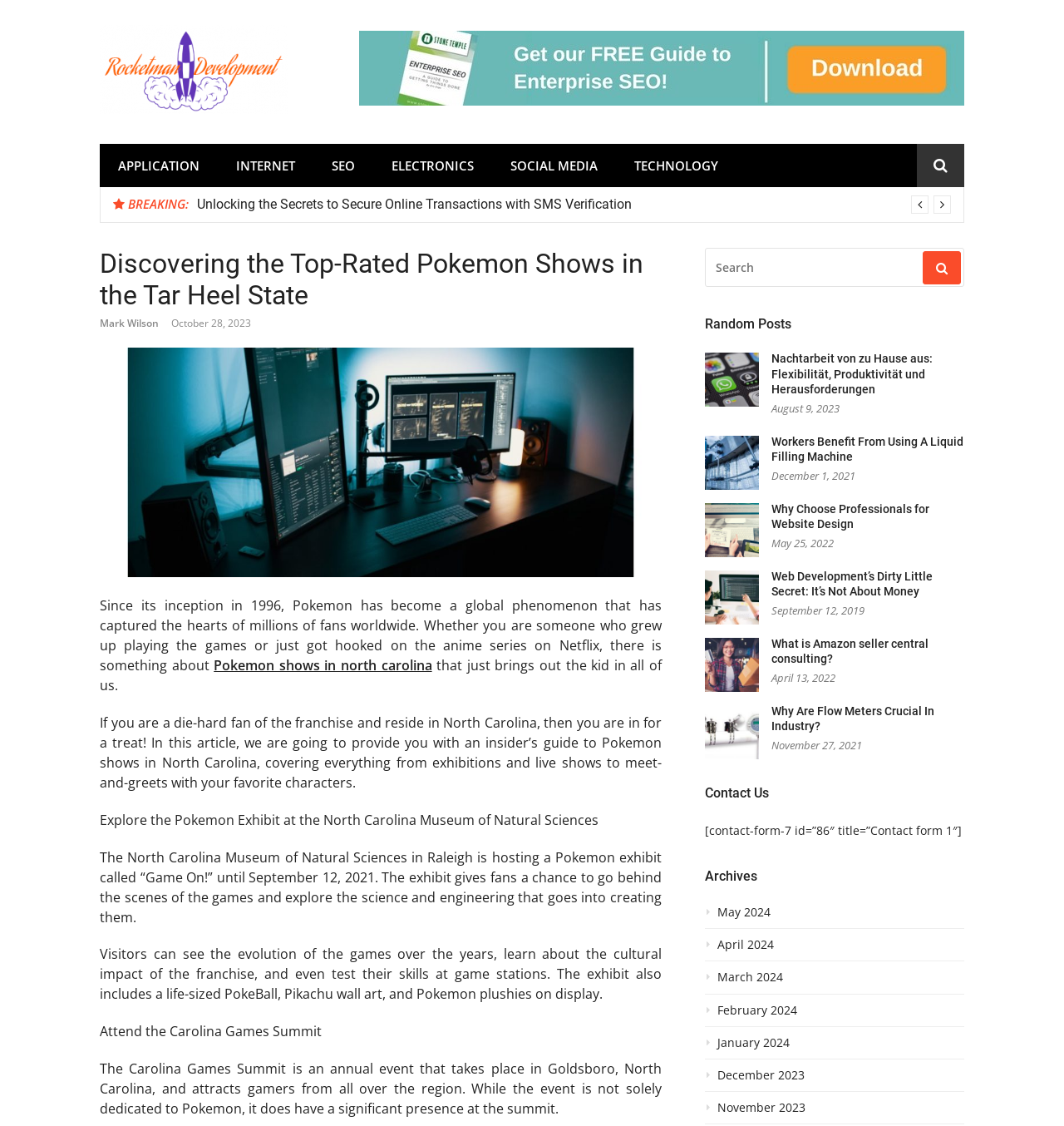Where is the Pokemon exhibit 'Game On!' located?
Refer to the image and answer the question using a single word or phrase.

Raleigh